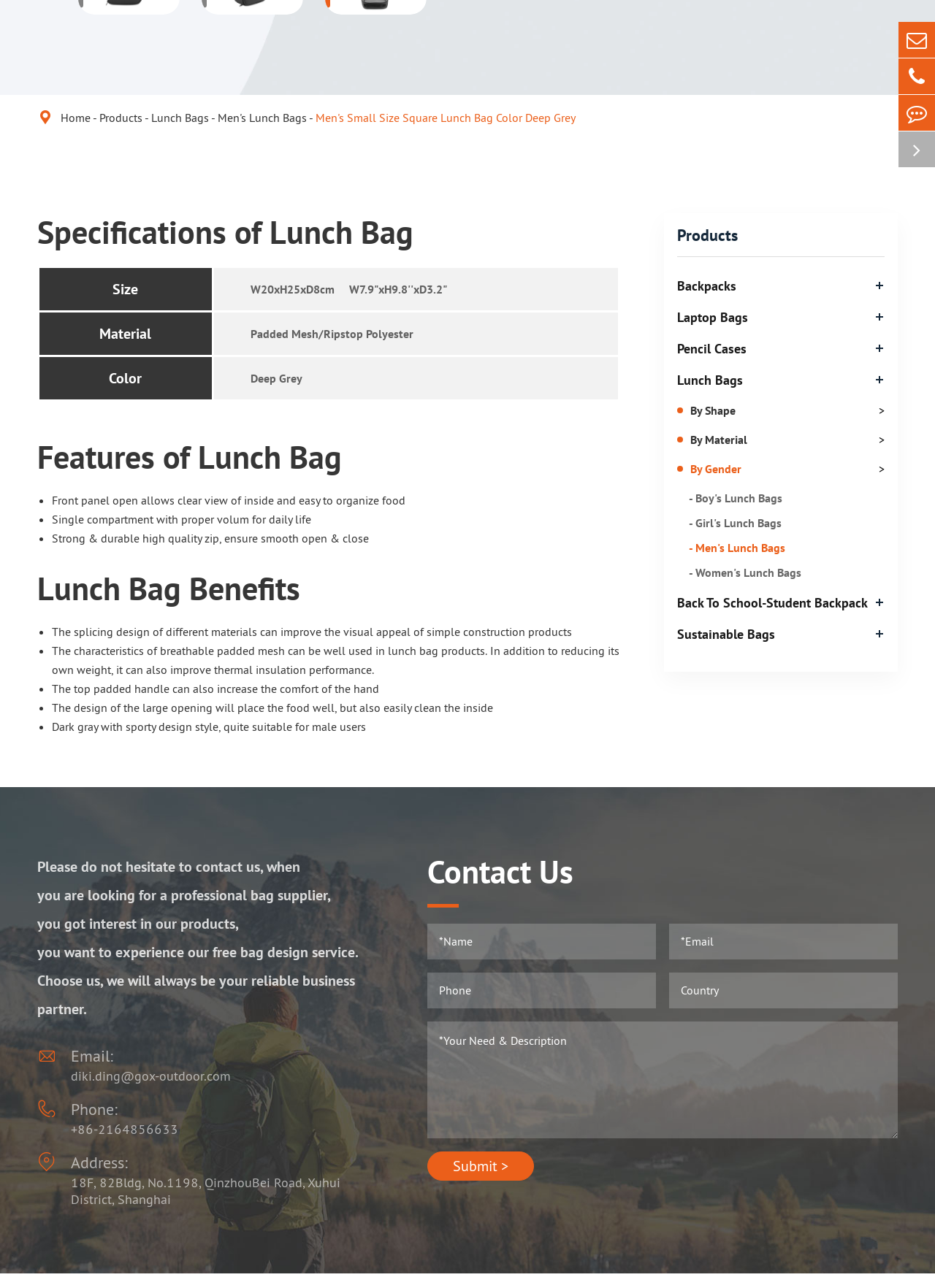Provide the bounding box coordinates of the HTML element described by the text: "- Girl's Lunch Bags". The coordinates should be in the format [left, top, right, bottom] with values between 0 and 1.

[0.737, 0.4, 0.946, 0.412]